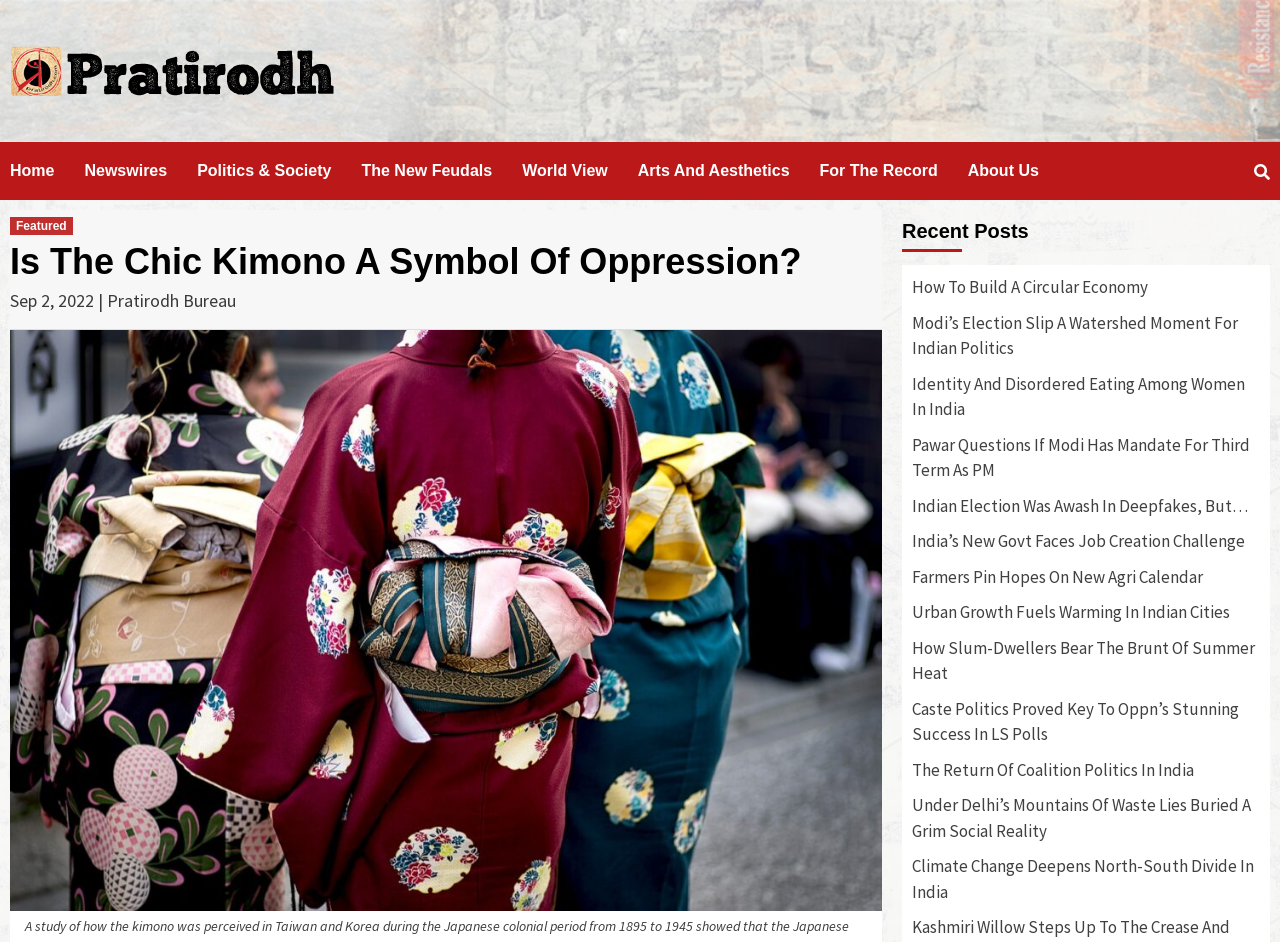Offer a detailed account of what is visible on the webpage.

This webpage is a Hindi news website, Pratirodh, featuring the latest news, breaking news, and articles on various topics. At the top, there is a logo and a navigation menu with links to different sections, including Home, Newswires, Politics & Society, and more.

Below the navigation menu, there is a prominent article with a heading "Is The Chic Kimono A Symbol Of Oppression?" accompanied by a publication date "Sep 2, 2022 | Pratirodh Bureau". This article is the main focus of the page.

To the right of the main article, there is a section titled "Recent Posts" with a list of 12 article links, including "How To Build A Circular Economy", "Modi’s Election Slip A Watershed Moment For Indian Politics", and more. These links are arranged vertically, with the most recent article at the top.

The webpage has a clean and organized layout, making it easy to navigate and find relevant news articles.